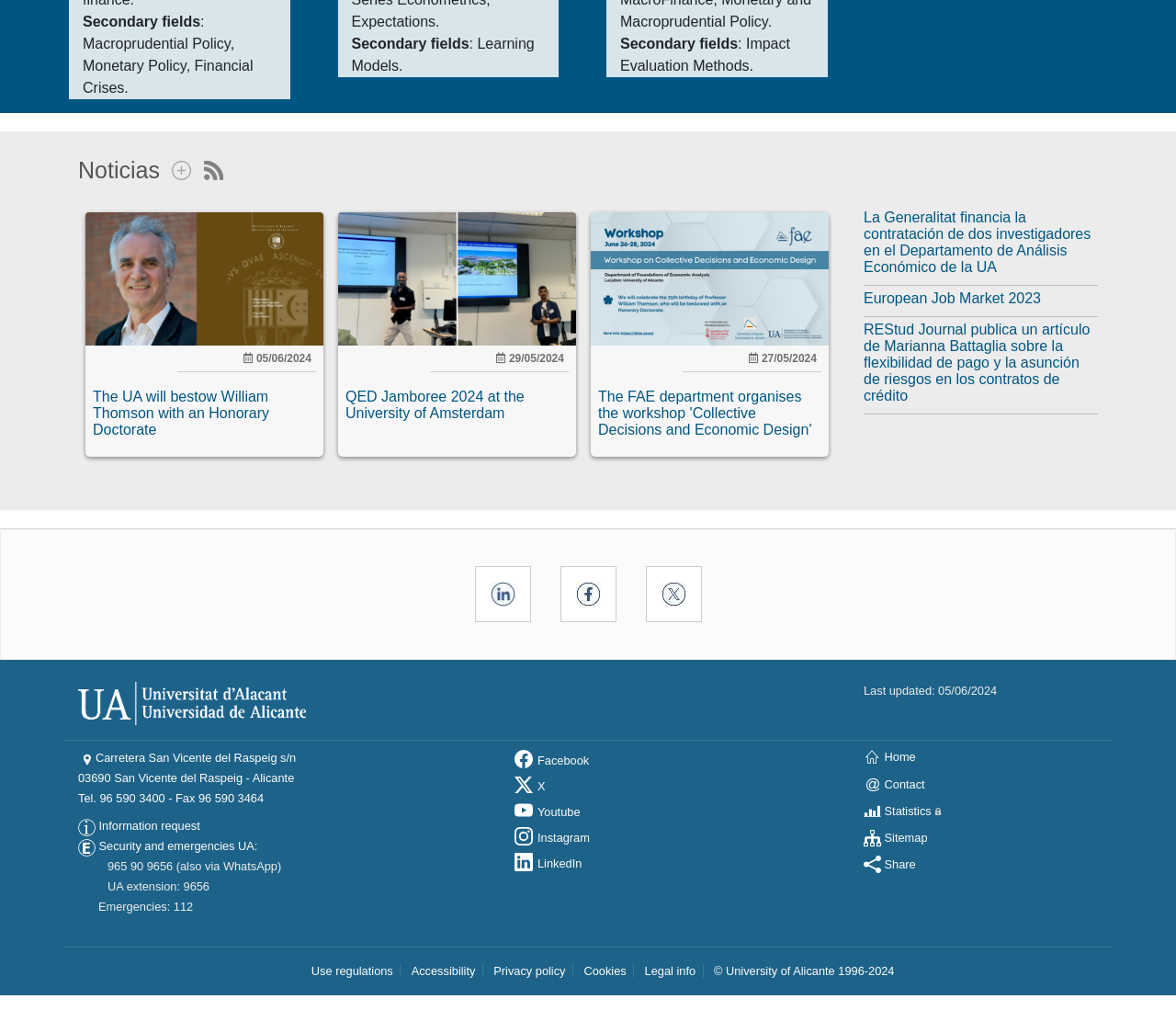What is the phone number for emergencies? Based on the screenshot, please respond with a single word or phrase.

112